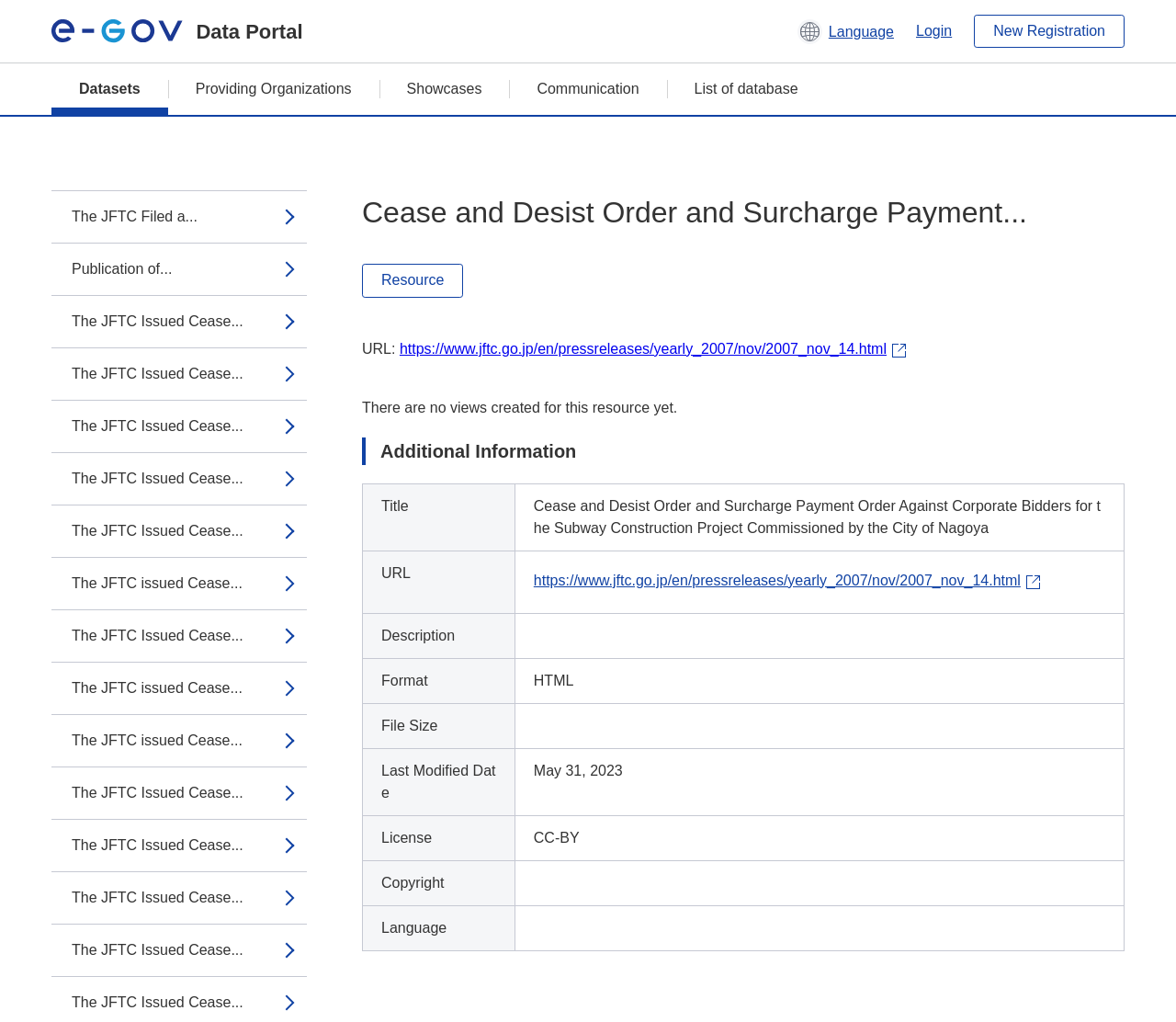Pinpoint the bounding box coordinates of the clickable element needed to complete the instruction: "View resource details". The coordinates should be provided as four float numbers between 0 and 1: [left, top, right, bottom].

[0.308, 0.258, 0.394, 0.291]